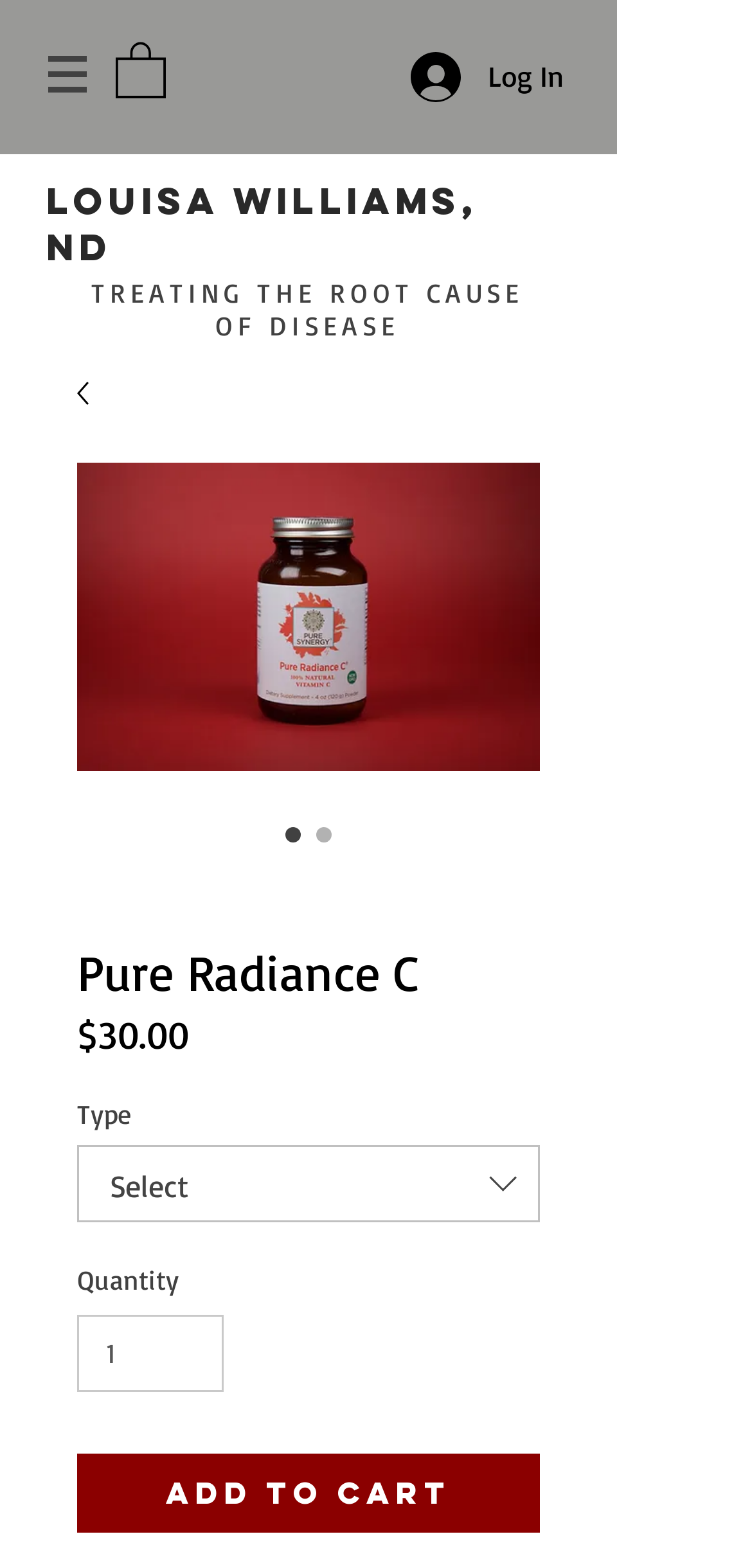What is the price of the product?
Using the image, provide a detailed and thorough answer to the question.

I found the price of the product by looking at the static text '$30.00' which is located near the product name and other product details.